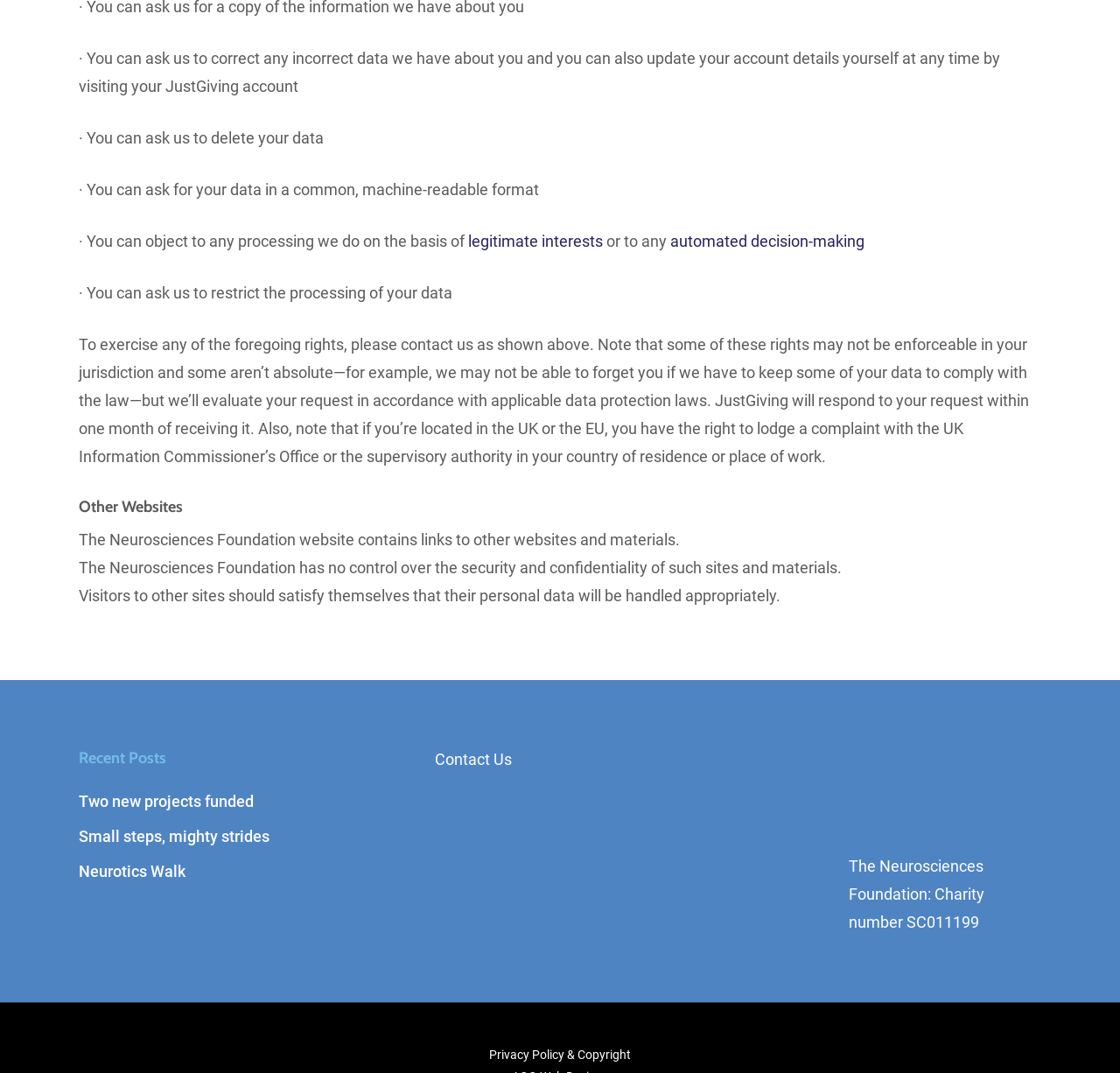With reference to the screenshot, provide a detailed response to the question below:
What is the relationship between The Neurosciences Foundation and other websites?

According to the webpage, The Neurosciences Foundation has no control over the security and confidentiality of other websites and materials linked from their website, and visitors should satisfy themselves that their personal data will be handled appropriately.